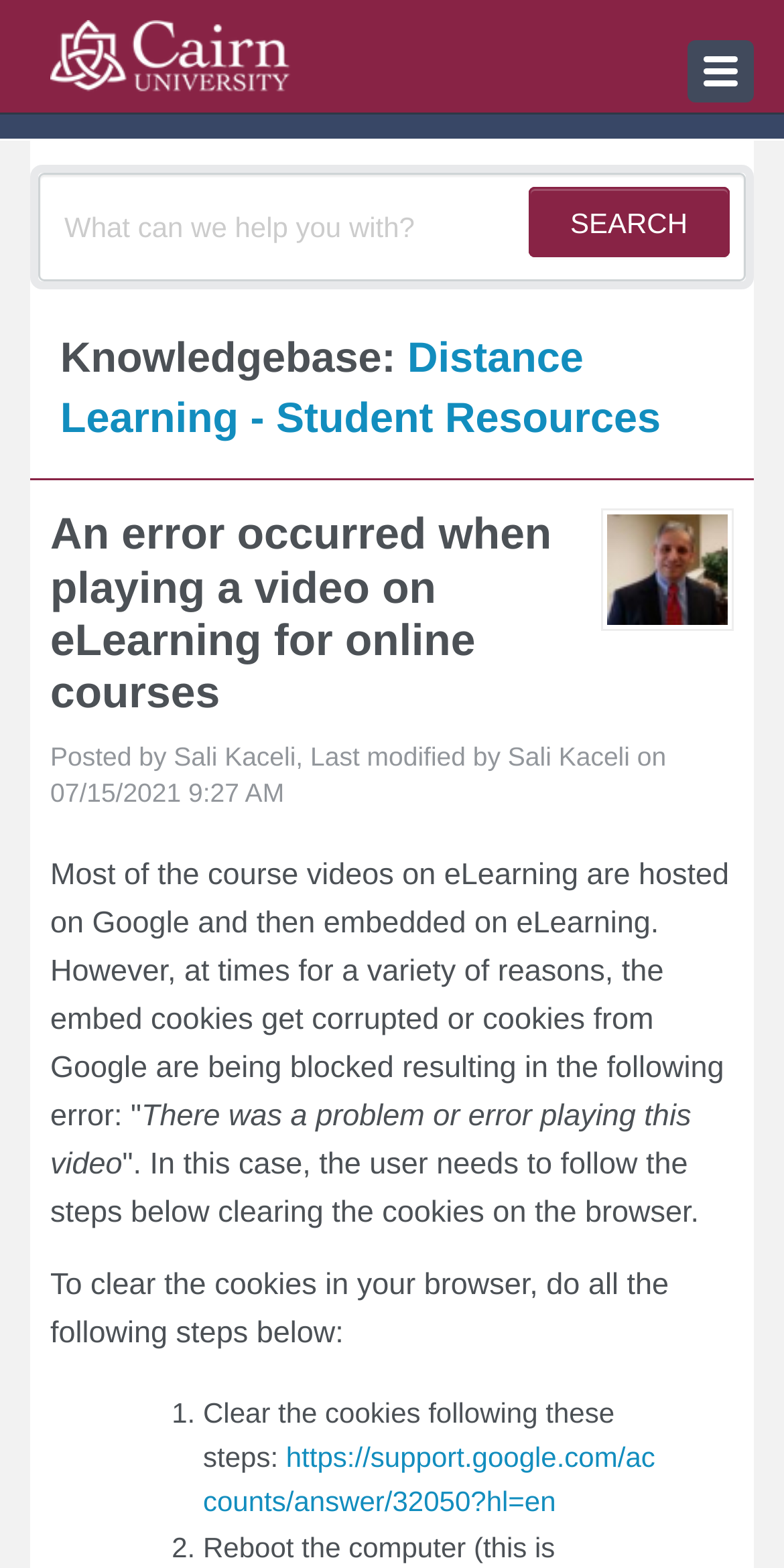Please locate the UI element described by "parent_node: English (U.S.)" and provide its bounding box coordinates.

[0.877, 0.026, 0.962, 0.065]